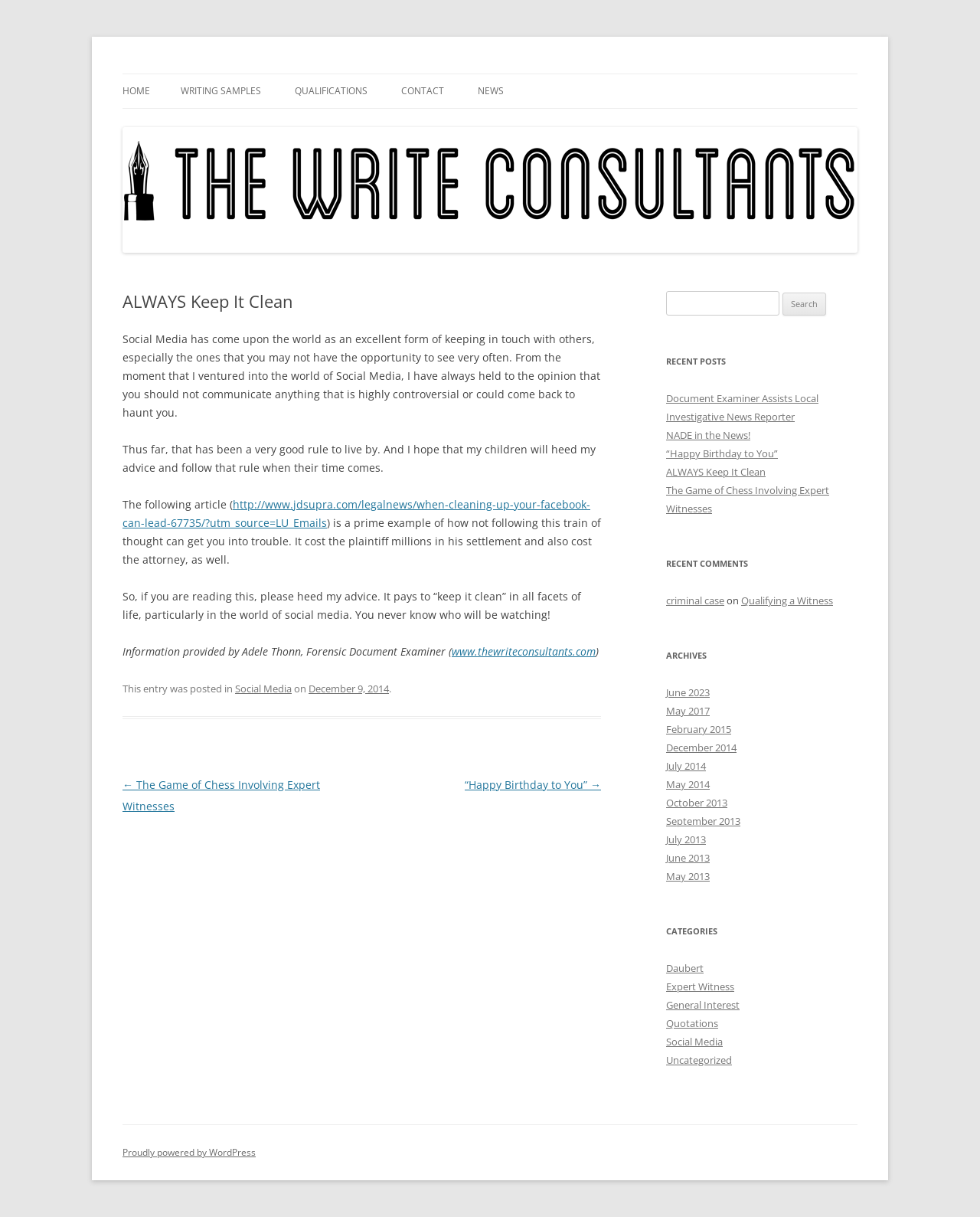Please answer the following question using a single word or phrase: What is the purpose of the search box?

Search for posts